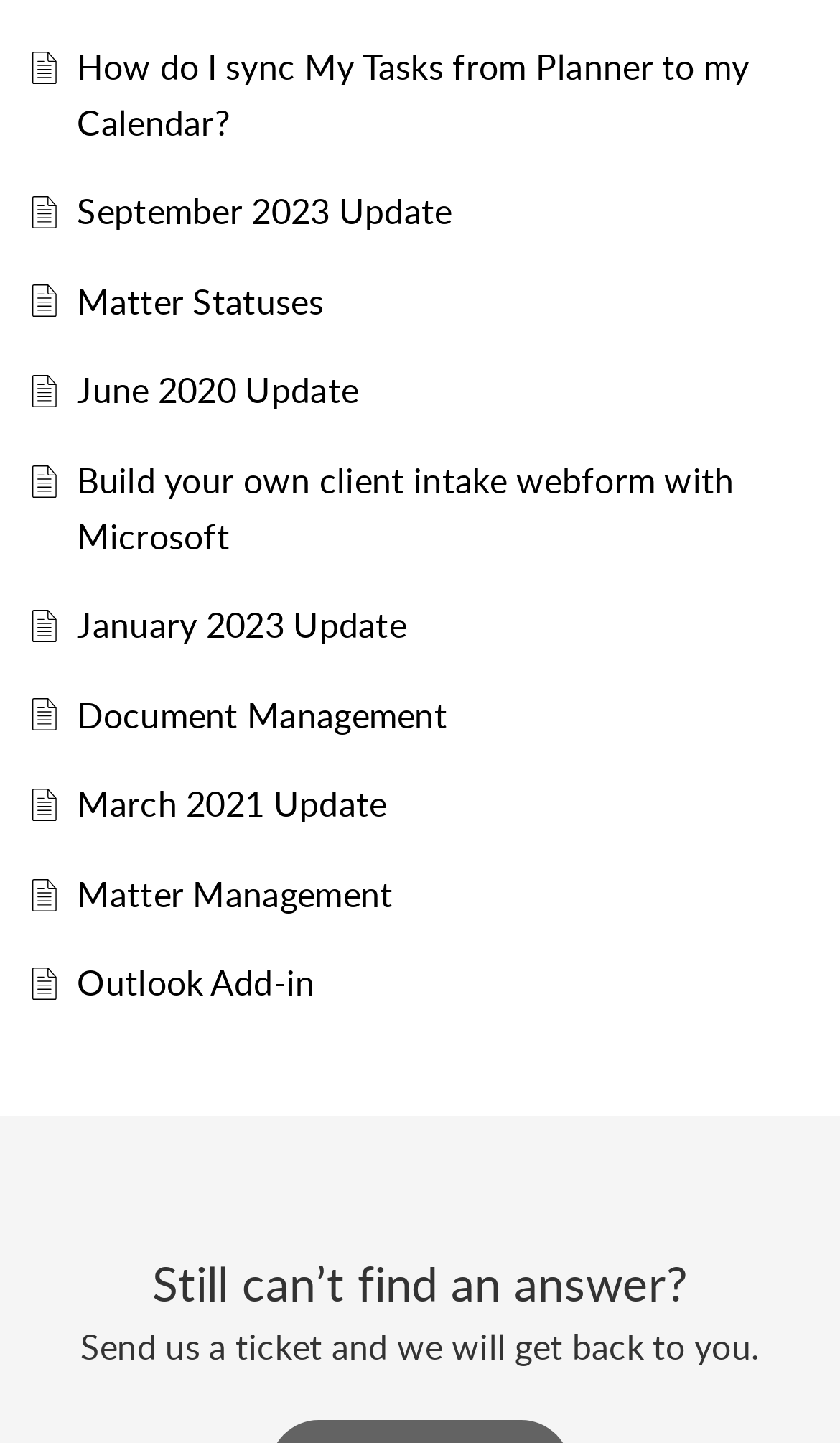Identify the bounding box coordinates of the part that should be clicked to carry out this instruction: "View 'September 2023 Update'".

[0.092, 0.13, 0.538, 0.163]